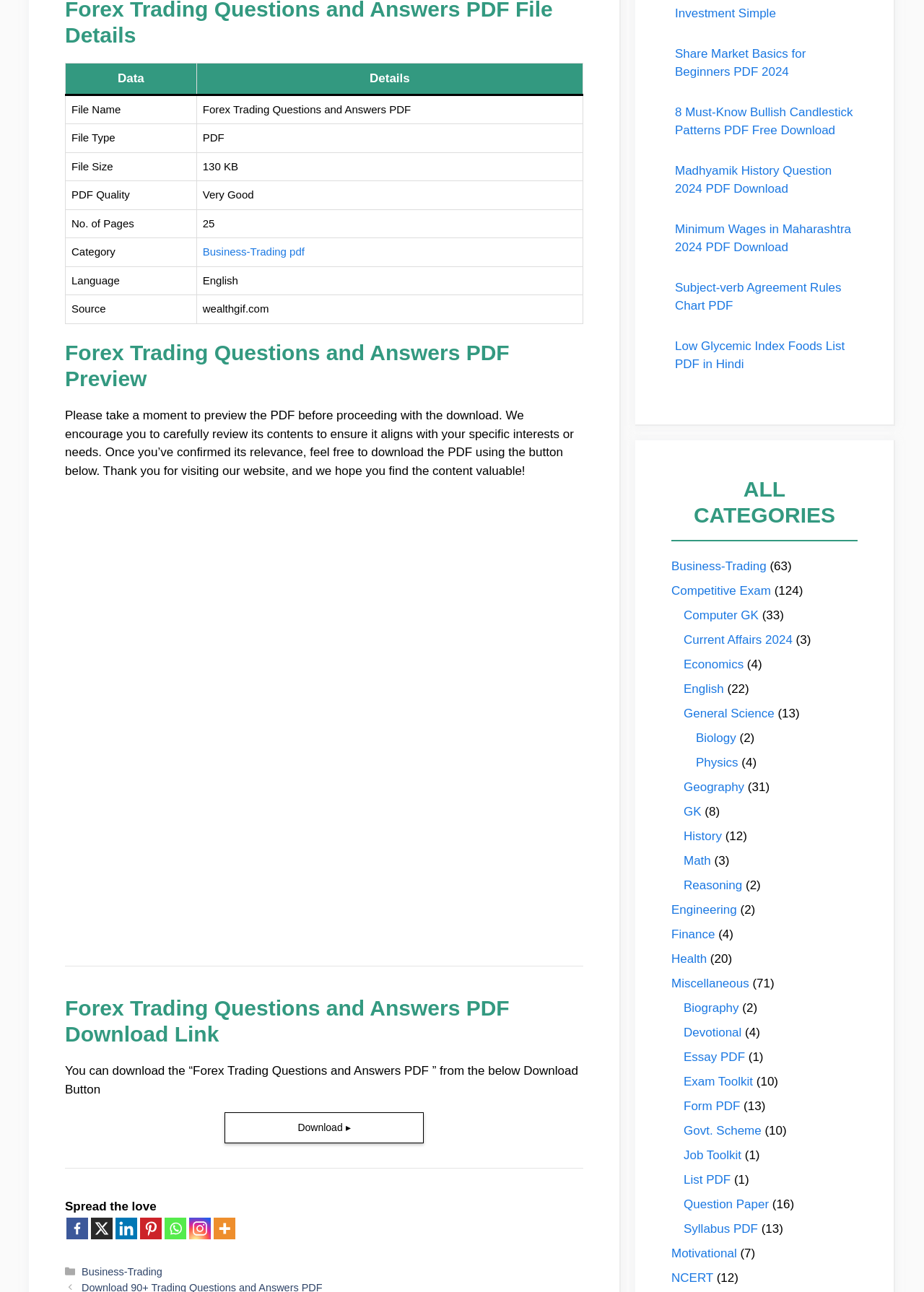Use a single word or phrase to respond to the question:
What is the category of the PDF?

Business-Trading pdf